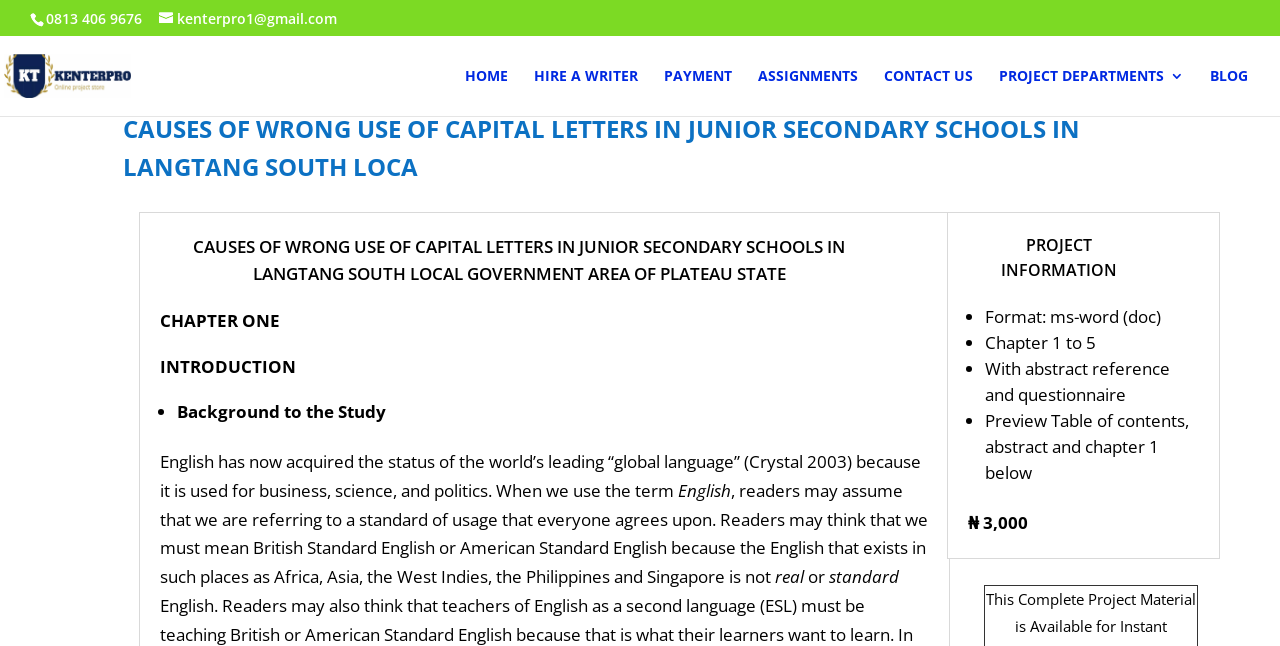Provide a one-word or brief phrase answer to the question:
What is the phone number on the webpage?

0813 406 9676